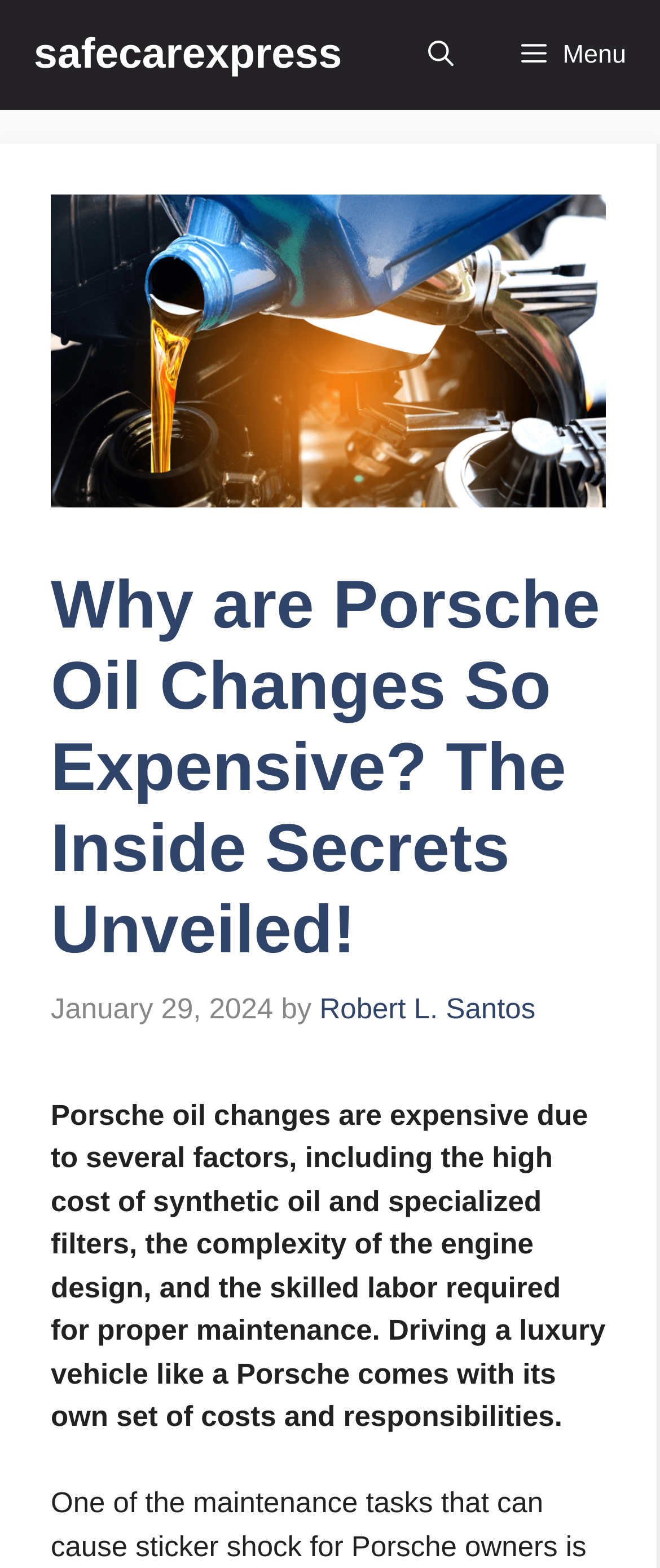Who is the author of the article?
Please look at the screenshot and answer using one word or phrase.

Robert L. Santos